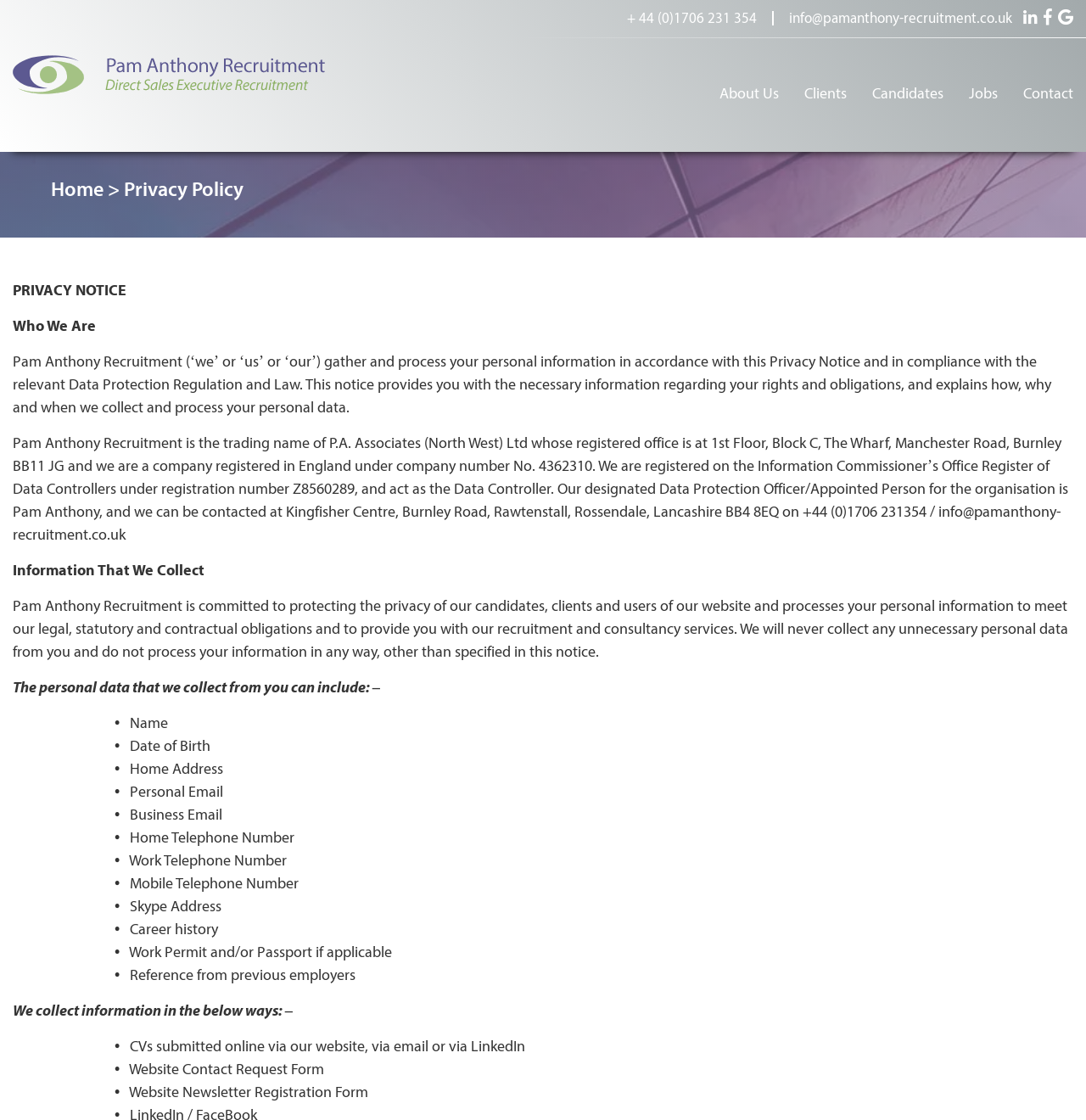Highlight the bounding box coordinates of the element you need to click to perform the following instruction: "View the Jobs page."

[0.892, 0.077, 0.919, 0.092]